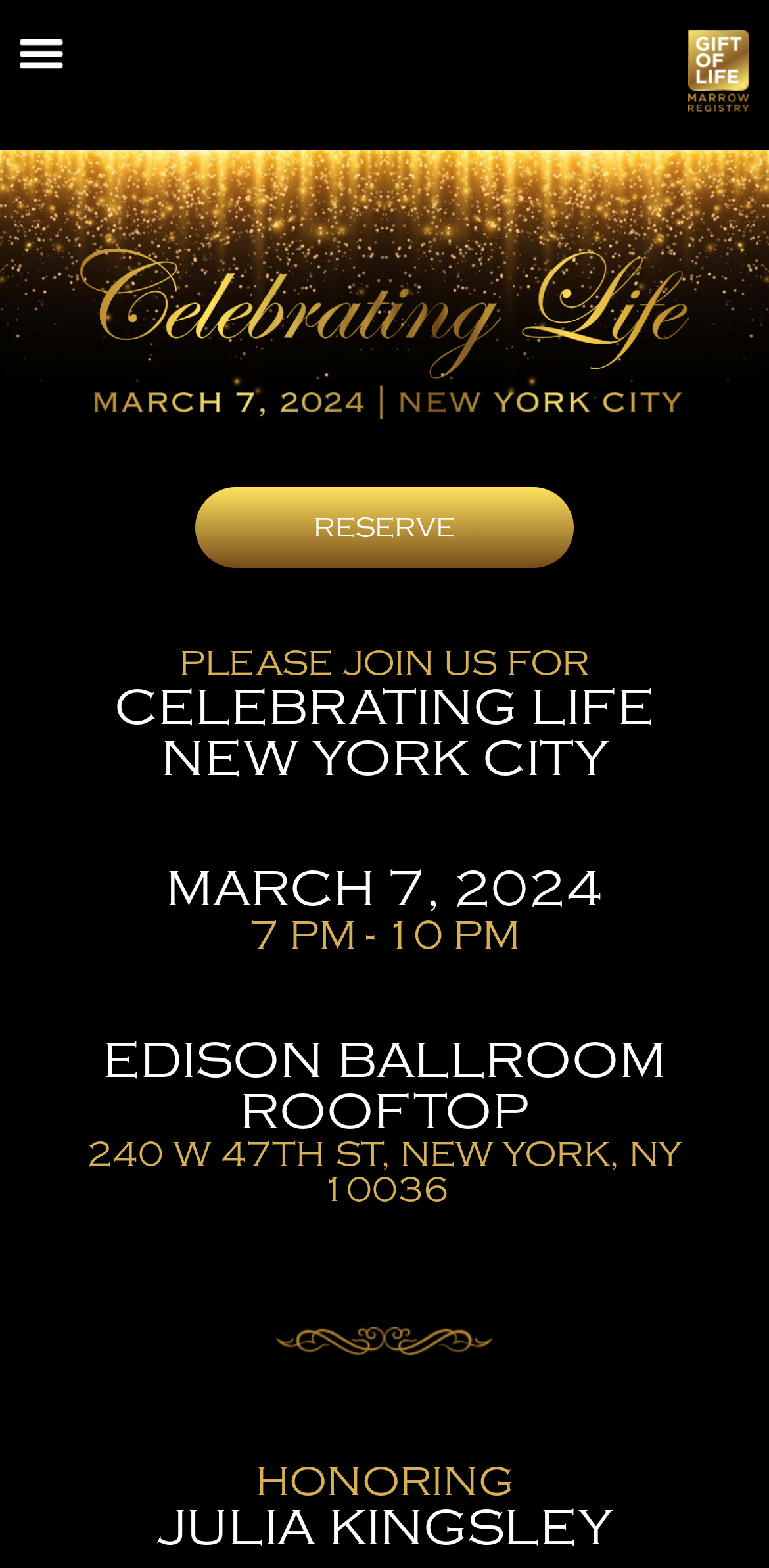Provide a one-word or one-phrase answer to the question:
What is the purpose of the Celebrating Life event?

To honor Julia Kingsley